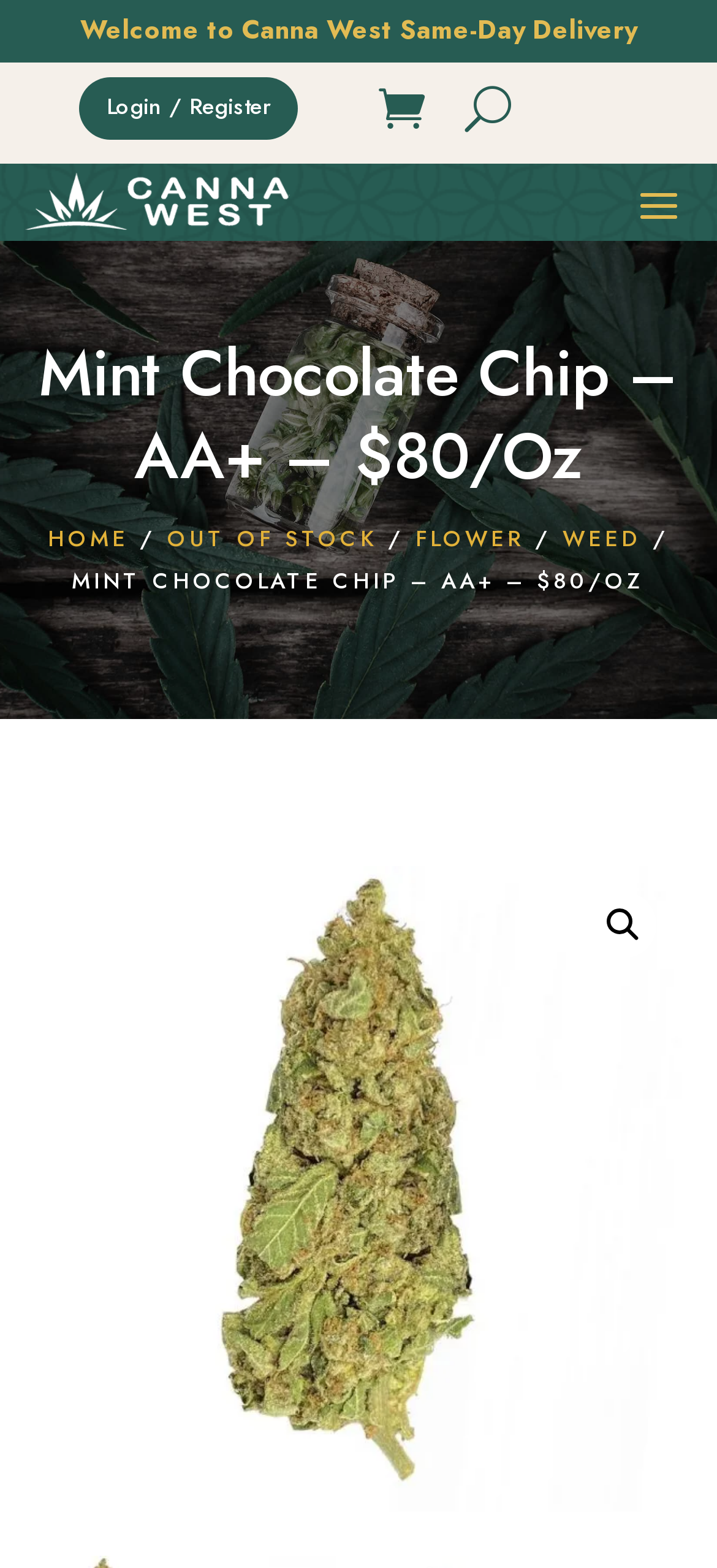Create a full and detailed caption for the entire webpage.

The webpage appears to be a product page for a cannabis strain called "Mint Chocolate Chip" on a website called Canna West, which offers same-day delivery in Toronto. 

At the top of the page, there is a welcome message "Welcome to Canna West Same-Day Delivery" and a "Login / Register" button. To the right of these elements, there is a search icon and a "U" button. 

Below these elements, there is a logo for Canna West, which is an image with a description of the company. 

The main content of the page is focused on the product, with a title "Mint Chocolate Chip – AA+ – $80/Oz" that spans almost the entire width of the page. 

Below the product title, there is a breadcrumb navigation menu that shows the path "HOME / OUT OF STOCK / FLOWER / WEED / MINT CHOCOLATE CHIP – AA+ – $80/OZ". 

At the bottom of the page, there is a search icon and a large section that takes up most of the page's width, but its content is not specified.